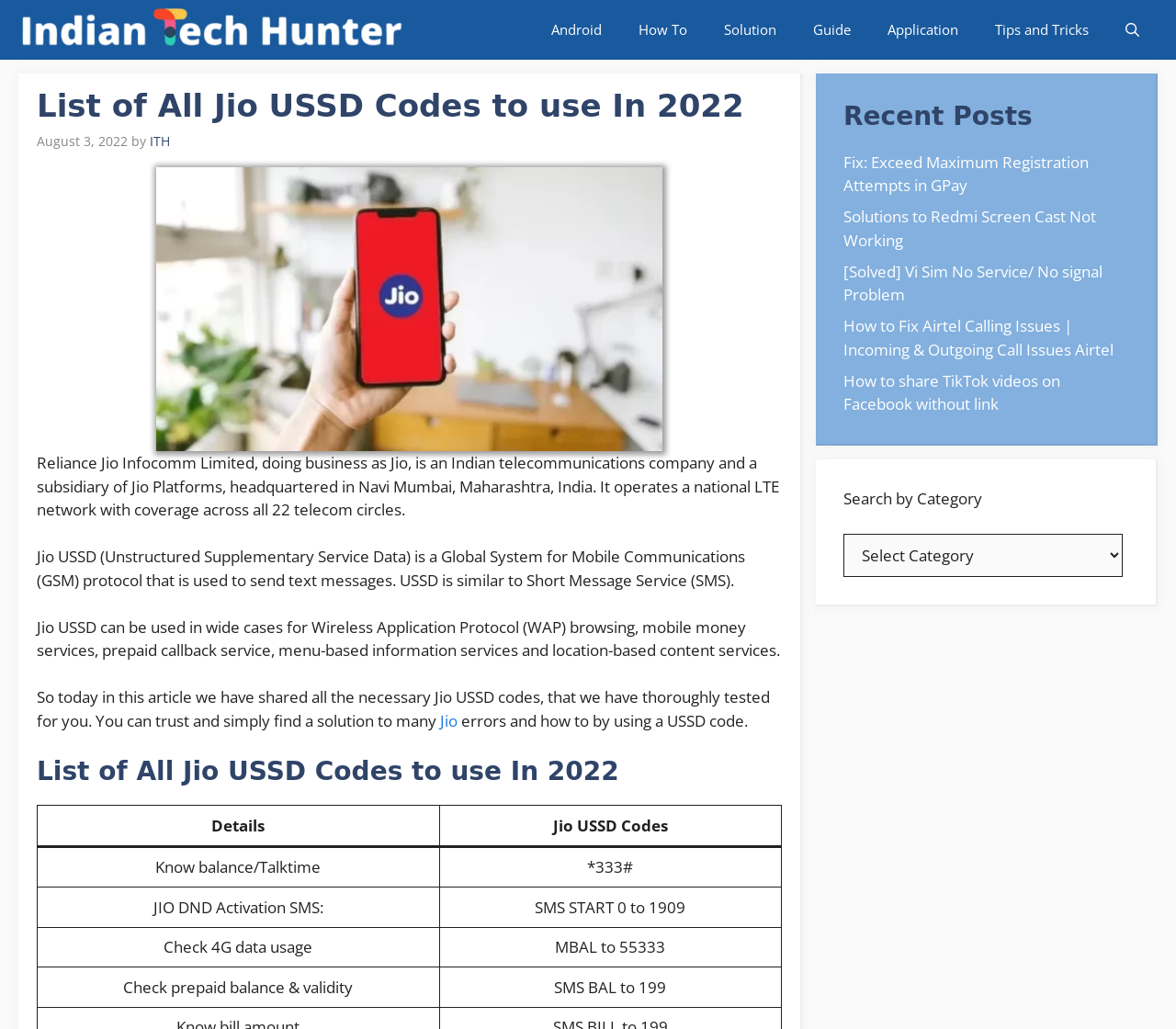Please locate the bounding box coordinates of the element that should be clicked to achieve the given instruction: "Check the recent post about 'Fix: Exceed Maximum Registration Attempts in GPay'".

[0.717, 0.147, 0.926, 0.19]